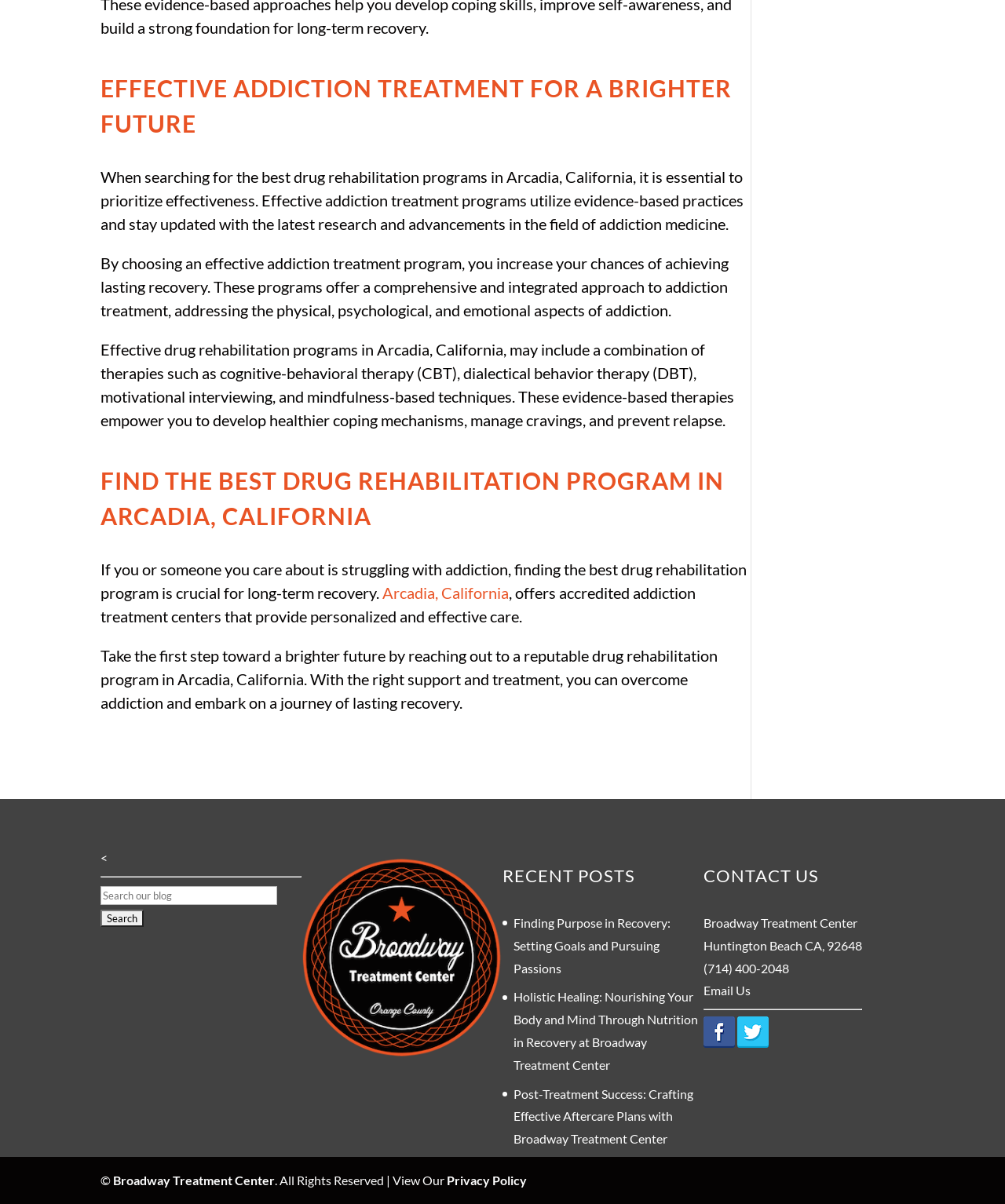Please mark the clickable region by giving the bounding box coordinates needed to complete this instruction: "Check the privacy policy".

[0.445, 0.974, 0.524, 0.986]